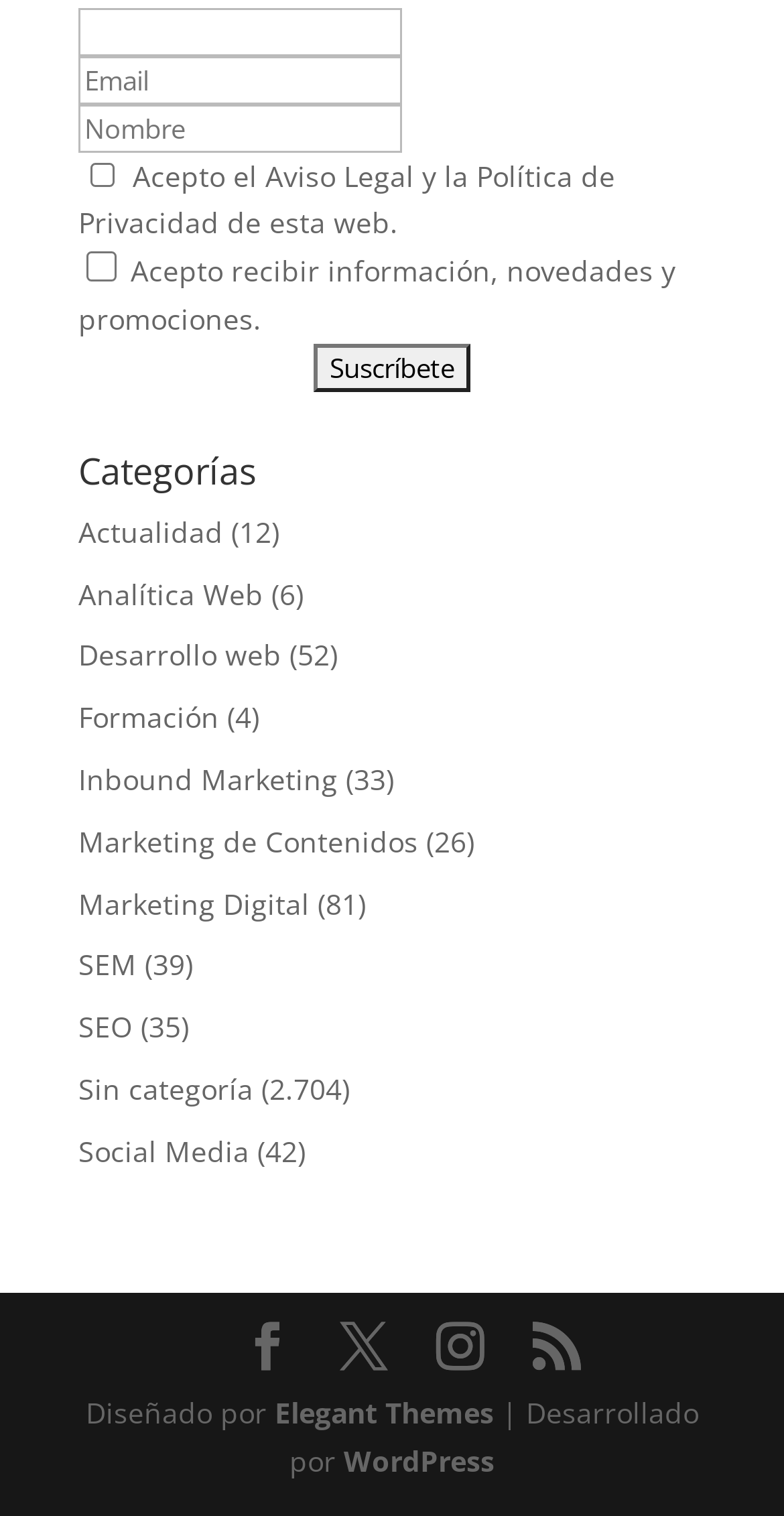Determine the coordinates of the bounding box that should be clicked to complete the instruction: "Enter email". The coordinates should be represented by four float numbers between 0 and 1: [left, top, right, bottom].

[0.1, 0.037, 0.513, 0.068]